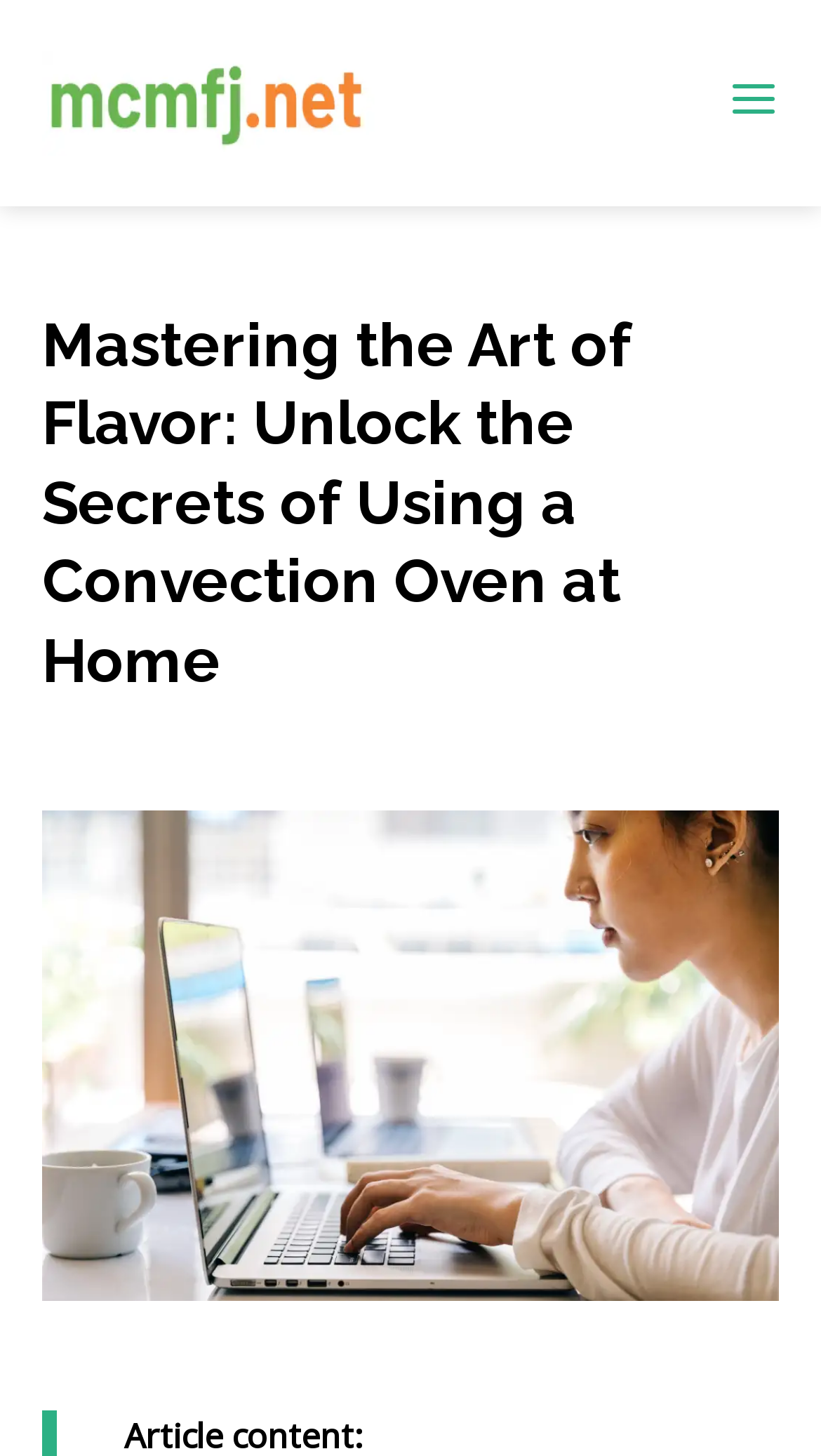Your task is to find and give the main heading text of the webpage.

Mastering the Art of Flavor: Unlock the Secrets of Using a Convection Oven at Home